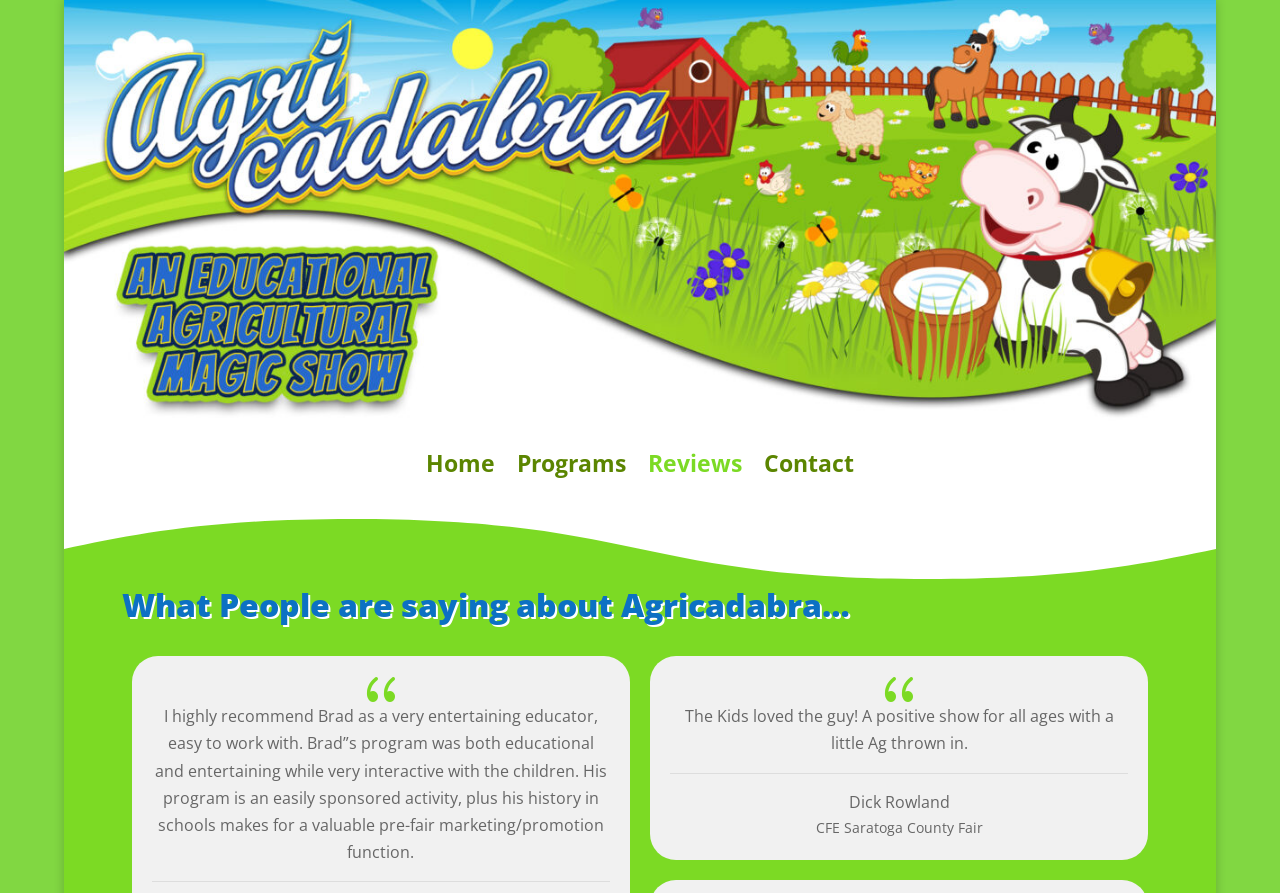Who is the educator mentioned in the first review?
From the details in the image, answer the question comprehensively.

I found the text 'I highly recommend Brad as a very entertaining educator...' in the StaticText element with bounding box coordinates [0.121, 0.79, 0.474, 0.967], which mentions Brad as an educator.